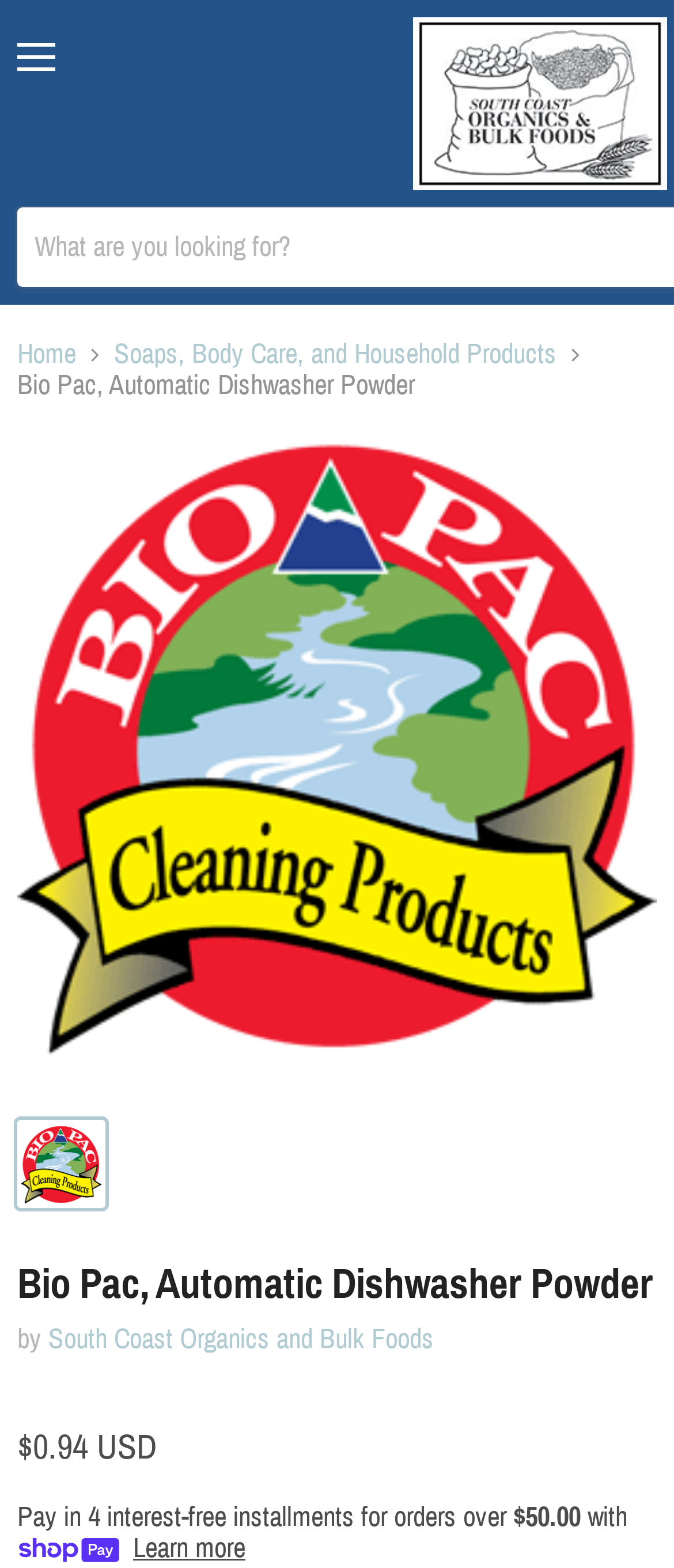Offer a comprehensive description of the webpage’s content and structure.

The webpage is about Bio Pac, an automatic dishwasher powder product from South Coast Organics and Bulk Foods. At the top left, there is a "Menu" link. To the right of it, there is a table layout with a link that spans the entire width. Below the top section, there is a navigation bar with breadcrumbs, including links to "Home" and "Soaps, Body Care, and Household Products". 

Next to the breadcrumbs, there is a heading that reads "Bio Pac, Automatic Dishwasher Powder" and an image of the product. Below the image, there is a section with a button that displays a thumbnail of the product. 

The product information section includes a heading with the product name, followed by the text "by" and a link to "South Coast Organics and Bulk Foods". The price of the product, "$0.94 USD", is displayed below. There is also information about paying in 4 interest-free installments for orders over $50.00, with a "Learn more" button and a "Shop Pay" image.